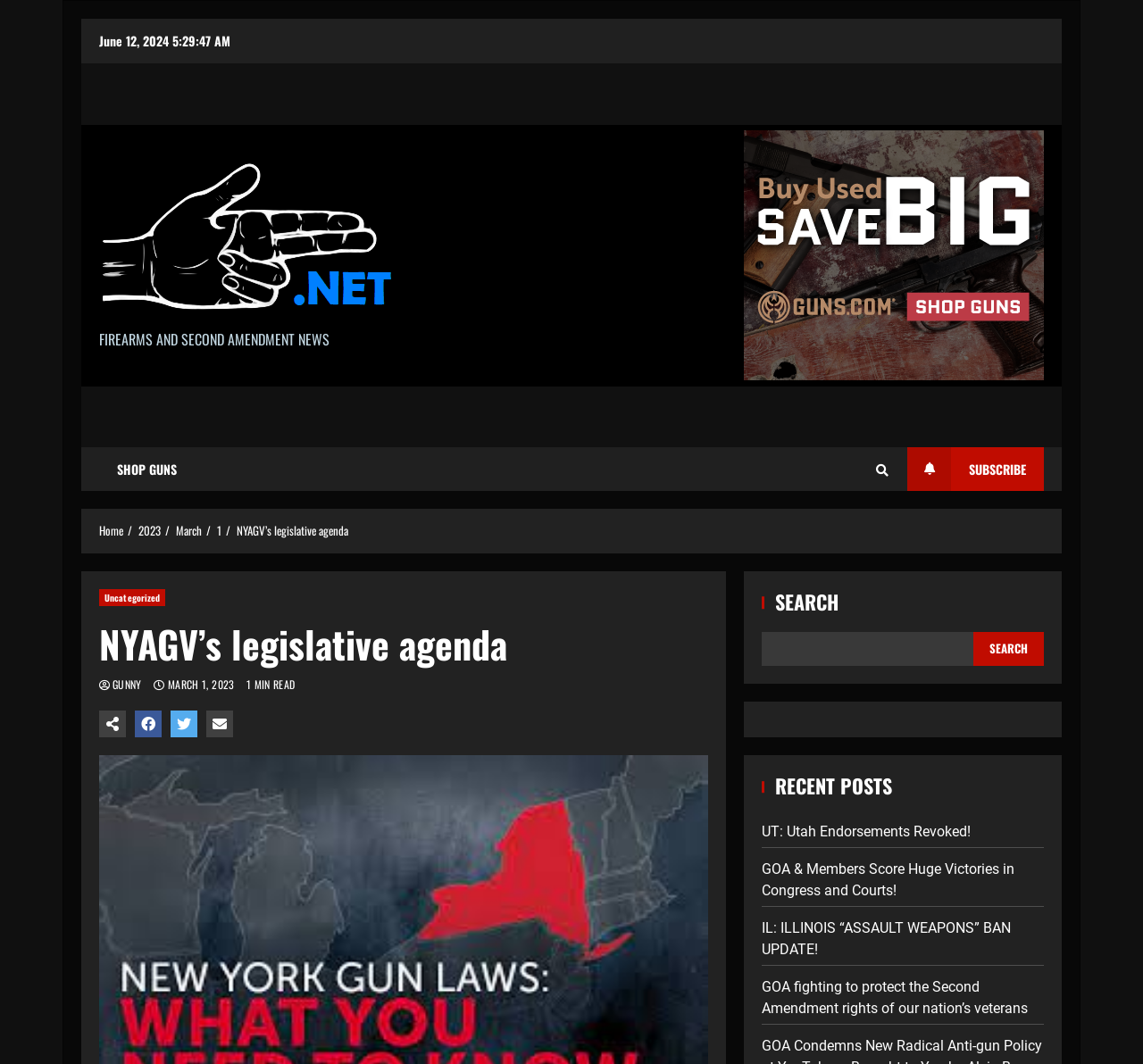Please identify the primary heading on the webpage and return its text.

NYAGV’s legislative agenda